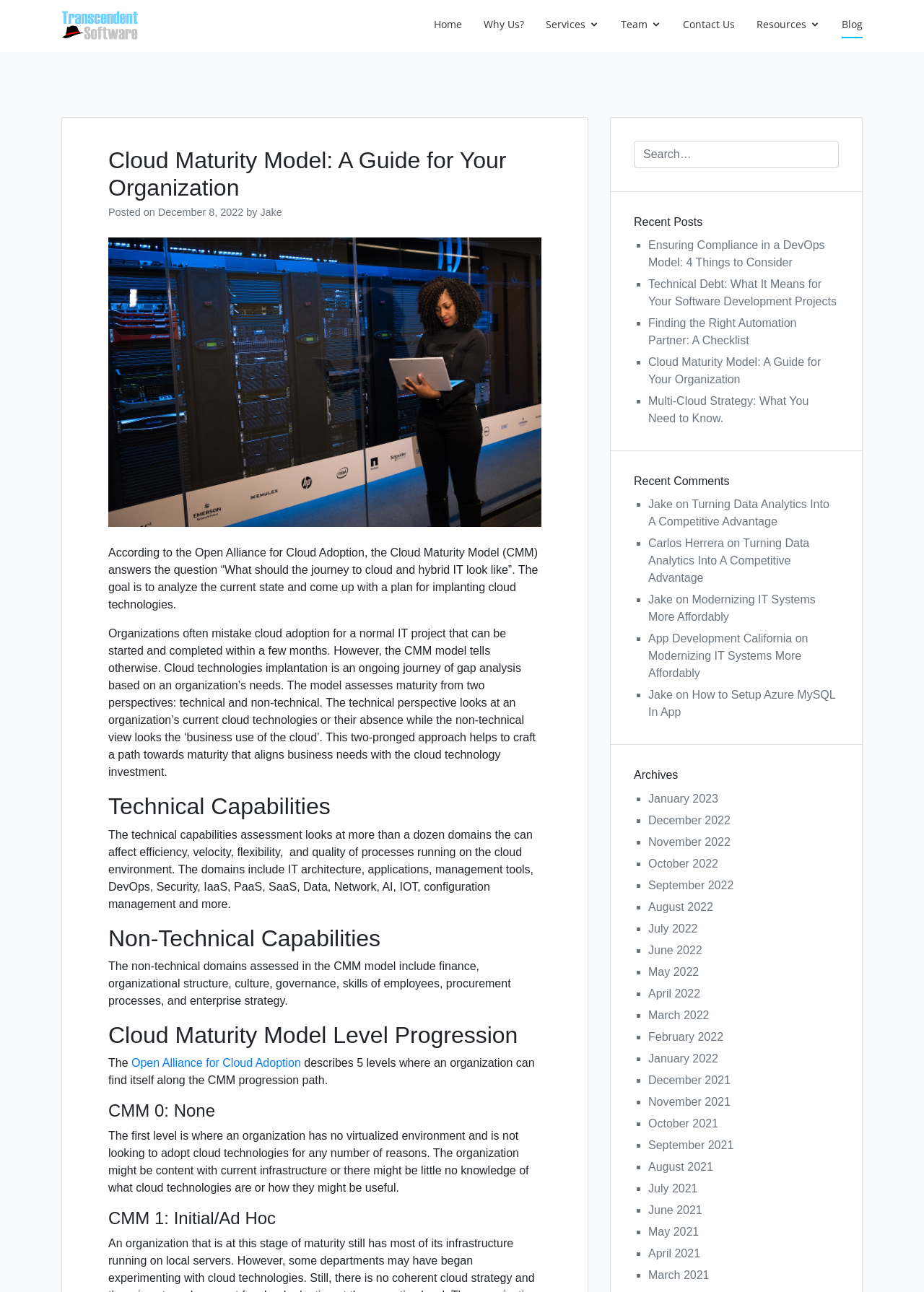Please predict the bounding box coordinates (top-left x, top-left y, bottom-right x, bottom-right y) for the UI element in the screenshot that fits the description: Open Alliance for Cloud Adoption

[0.142, 0.818, 0.326, 0.828]